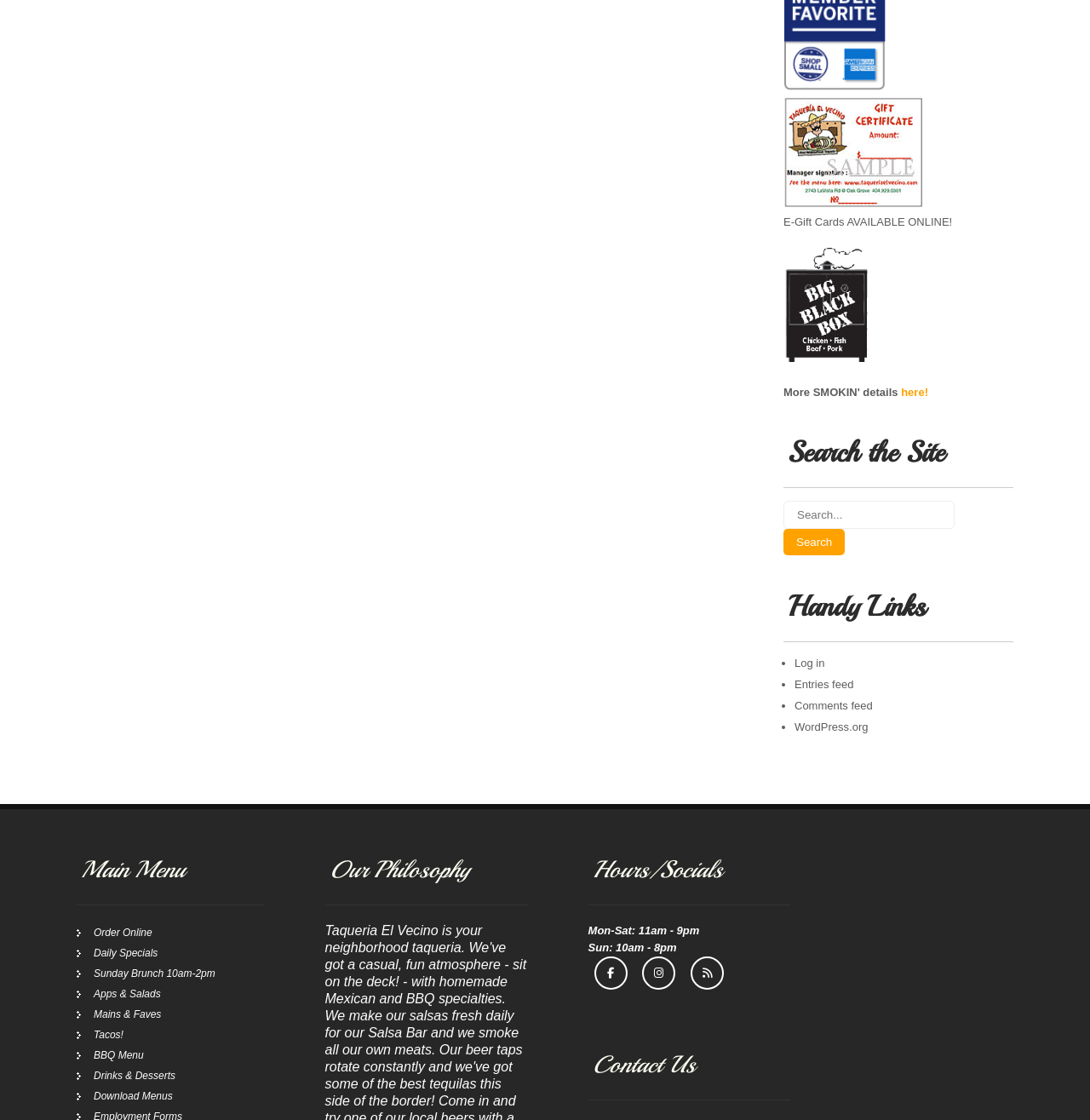Find and specify the bounding box coordinates that correspond to the clickable region for the instruction: "Click on Order Online".

[0.07, 0.827, 0.14, 0.838]